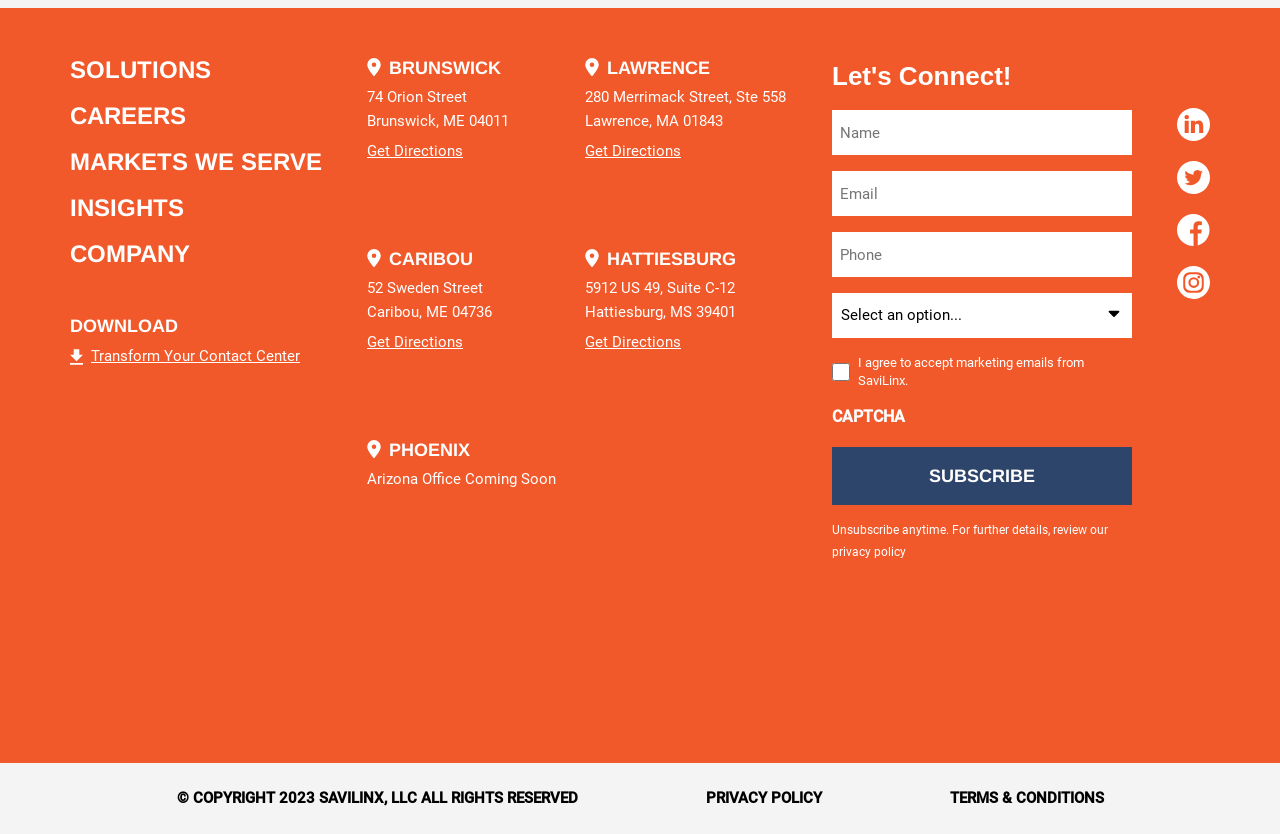Given the element description: "Le Camere", predict the bounding box coordinates of this UI element. The coordinates must be four float numbers between 0 and 1, given as [left, top, right, bottom].

None